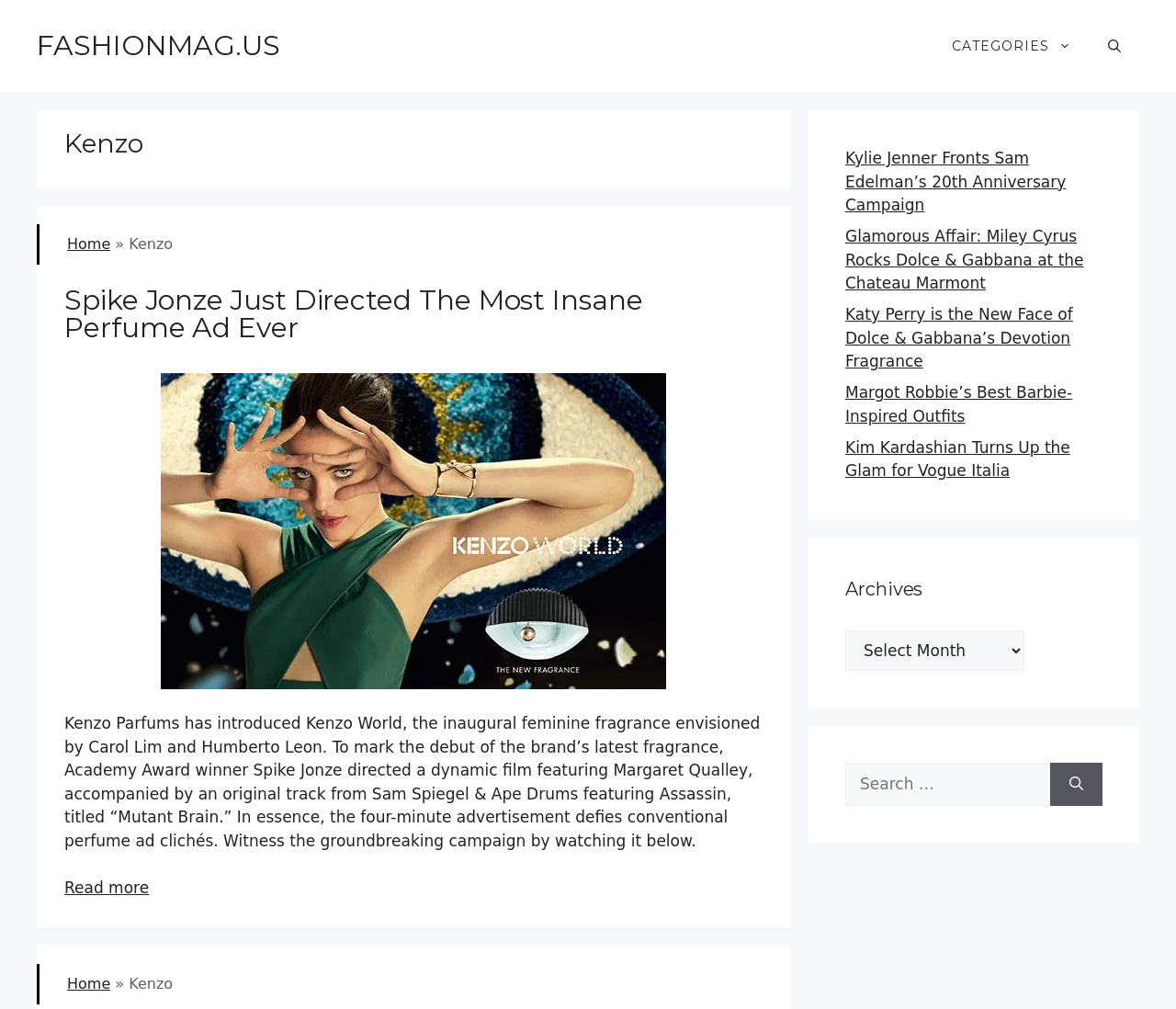Describe all the visual and textual components of the webpage comprehensively.

The webpage is about Kenzo Archives on FashionMag.us. At the top, there is a banner with a link to the website's homepage, FASHIONMAG.US, and a navigation menu with a link to CATEGORIES and a search button. Below the banner, there is a header with the title "Kenzo" in large font.

The main content of the page is an article about Kenzo World, a new perfume. The article has a heading "Spike Jonze Just Directed The Most Insane Perfume Ad Ever" and features an image of Kenzo World. The article text describes the perfume and its advertising campaign, which was directed by Spike Jonze and features Margaret Qualley. There is also a link to read more about the perfume ad.

To the right of the main article, there are three columns of complementary content. The first column has links to other fashion news articles, including ones about Kylie Jenner, Miley Cyrus, Katy Perry, and Margot Robbie. The second column has a heading "Archives" and a dropdown menu to select archives. The third column has a search box with a label "Search for:" and a search button.

At the bottom of the page, there are links to navigate back to the homepage, with a breadcrumb trail showing the current page as "Kenzo".